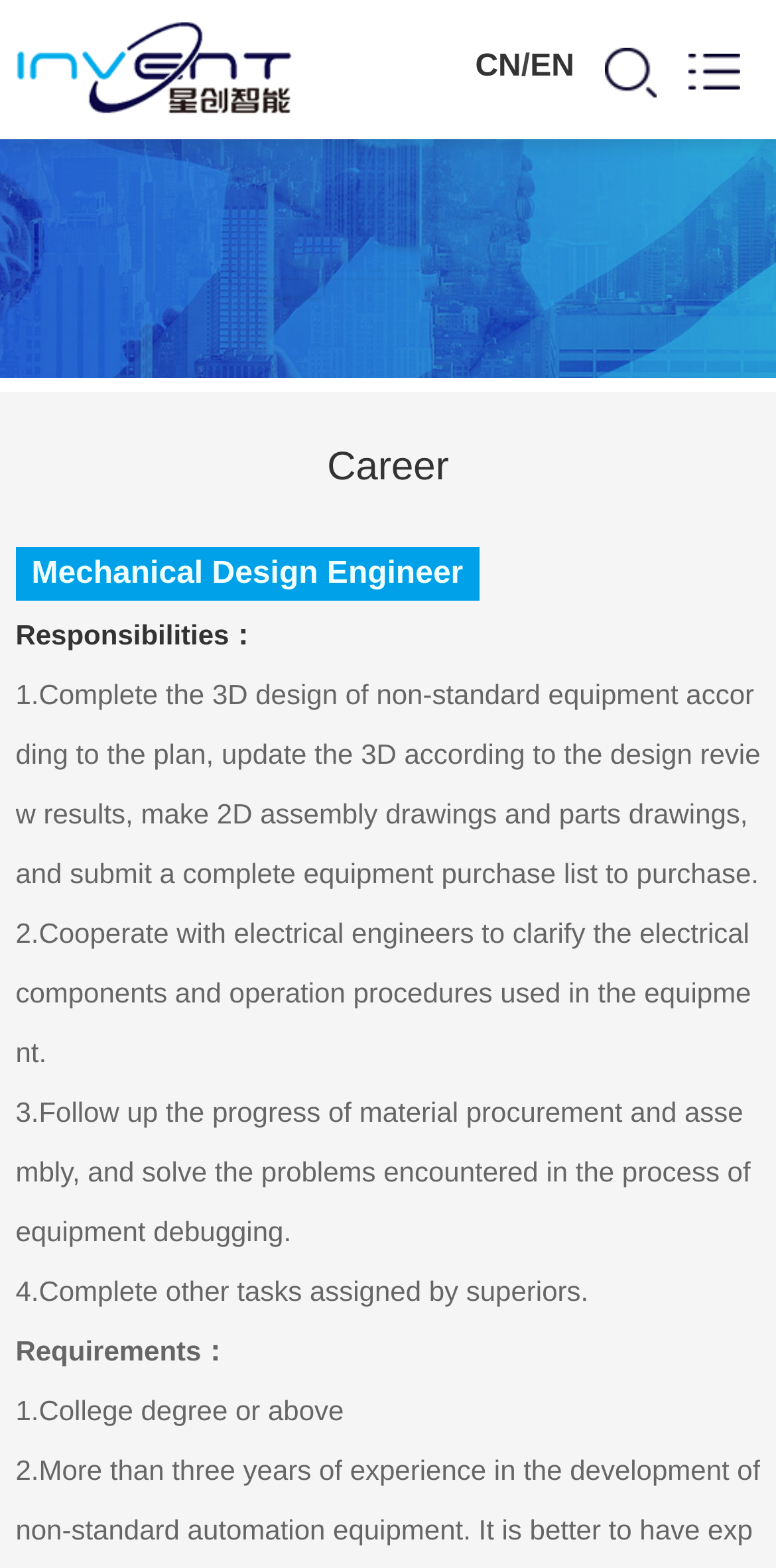Given the following UI element description: "search", find the bounding box coordinates in the webpage screenshot.

[0.779, 0.0, 0.846, 0.089]